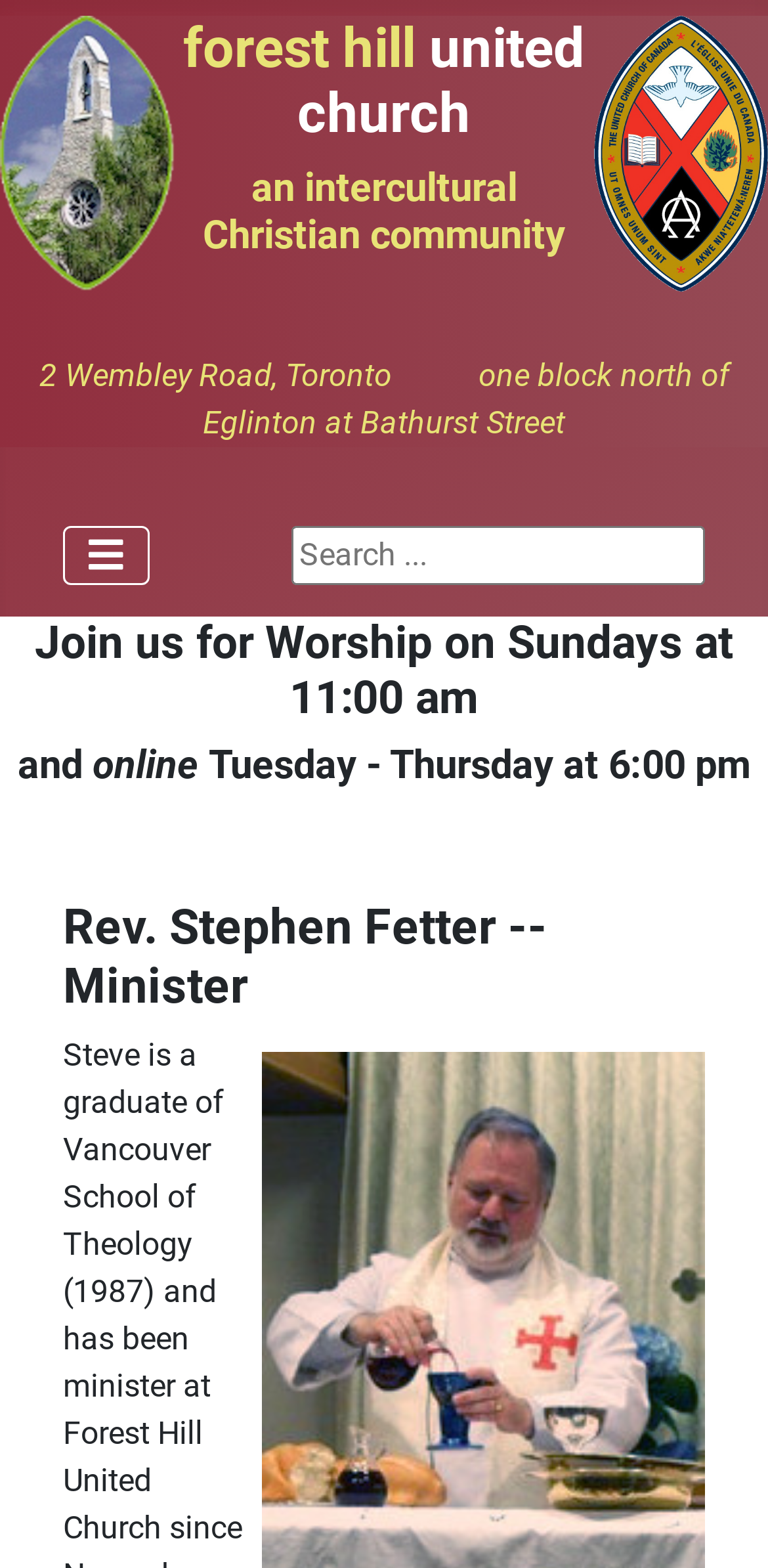Give the bounding box coordinates for the element described by: "aria-label="Toggle Navigation"".

[0.082, 0.335, 0.195, 0.373]